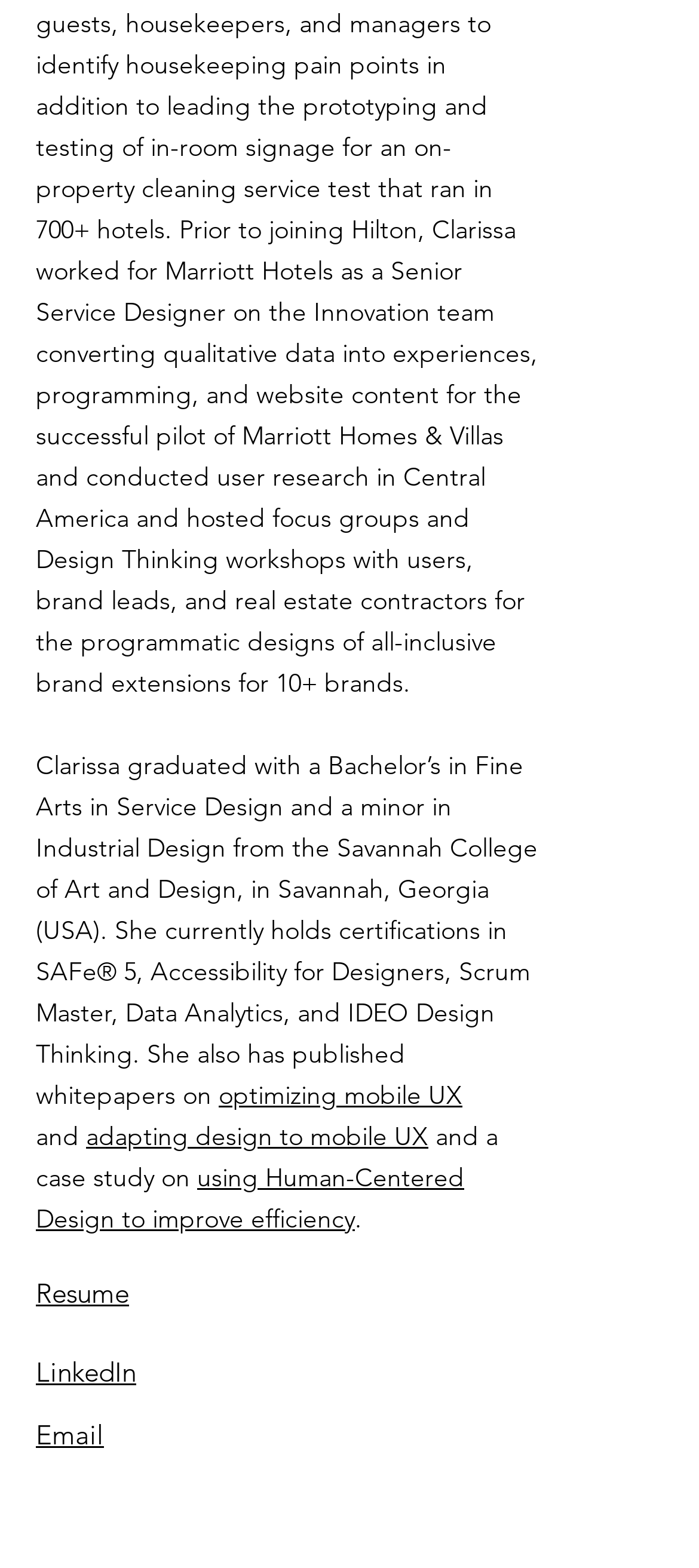How many certifications does Clarissa hold?
Please analyze the image and answer the question with as much detail as possible.

From the StaticText element, we can see that Clarissa currently holds certifications in SAFe 5, Accessibility for Designers, Scrum Master, Data Analytics, and IDEO Design Thinking, which are 5 certifications in total.